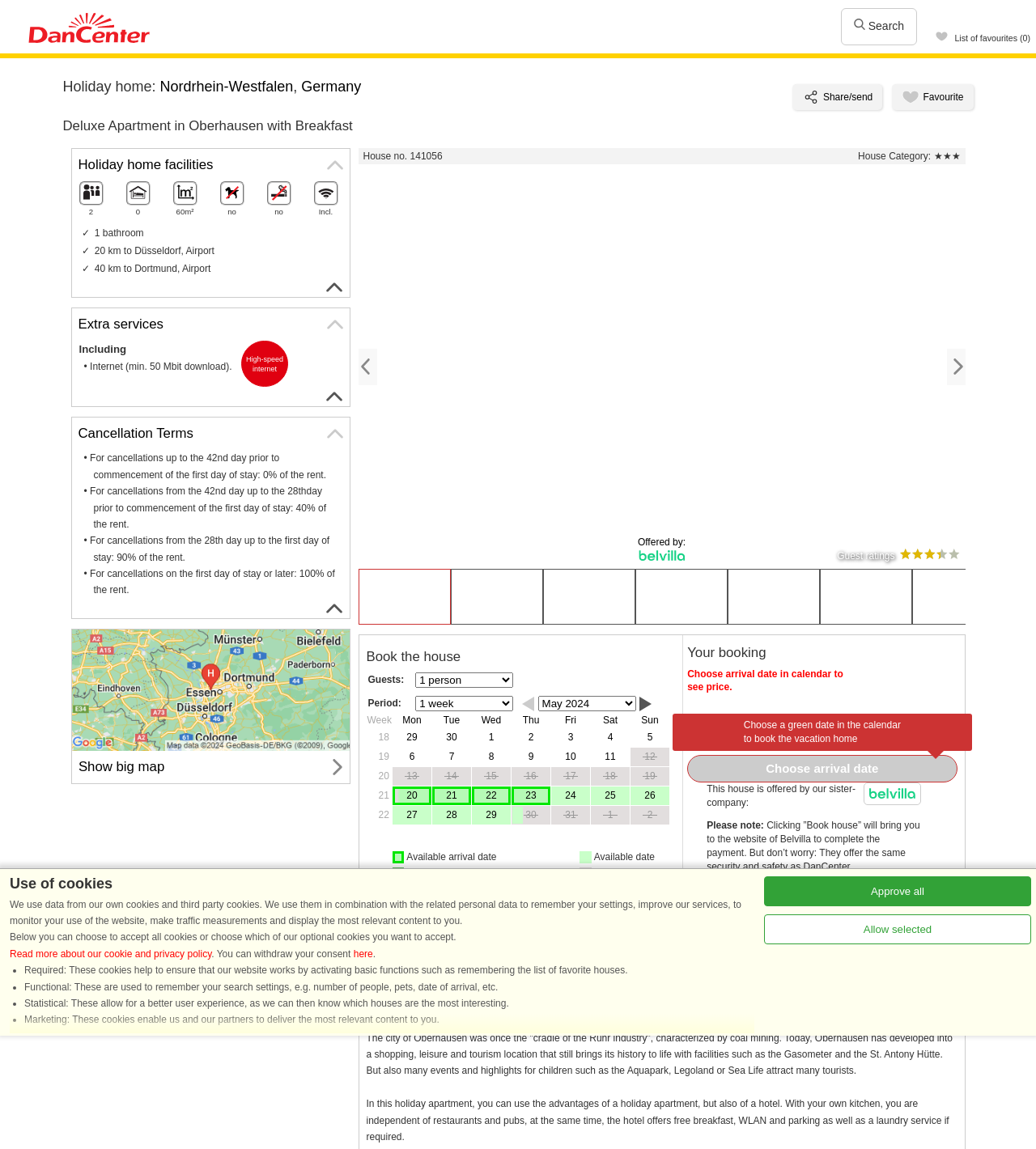Find the bounding box coordinates for the area you need to click to carry out the instruction: "Show big map". The coordinates should be four float numbers between 0 and 1, indicated as [left, top, right, bottom].

[0.069, 0.548, 0.337, 0.682]